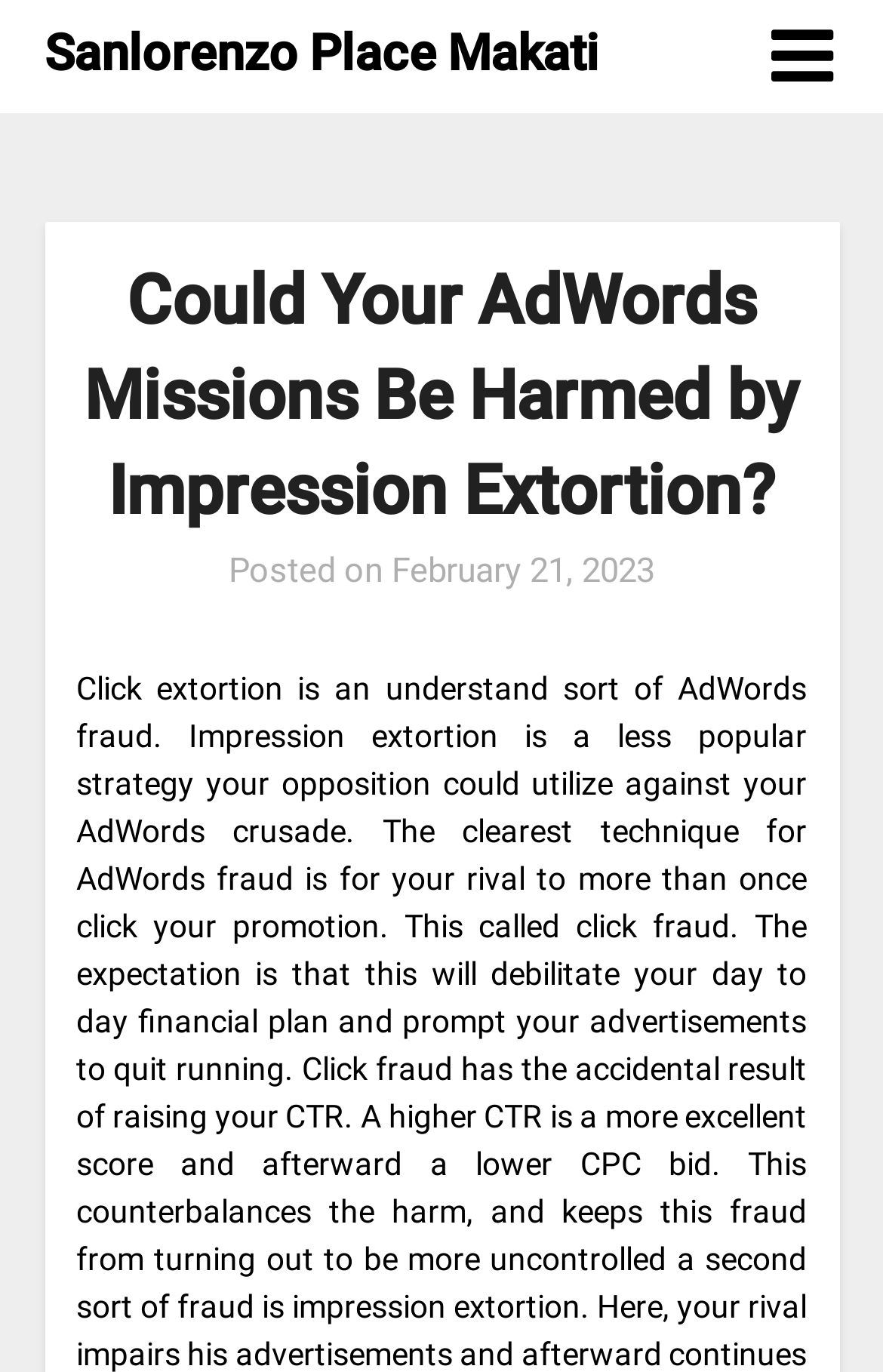Is the post a recent one?
Look at the image and provide a short answer using one word or a phrase.

Yes